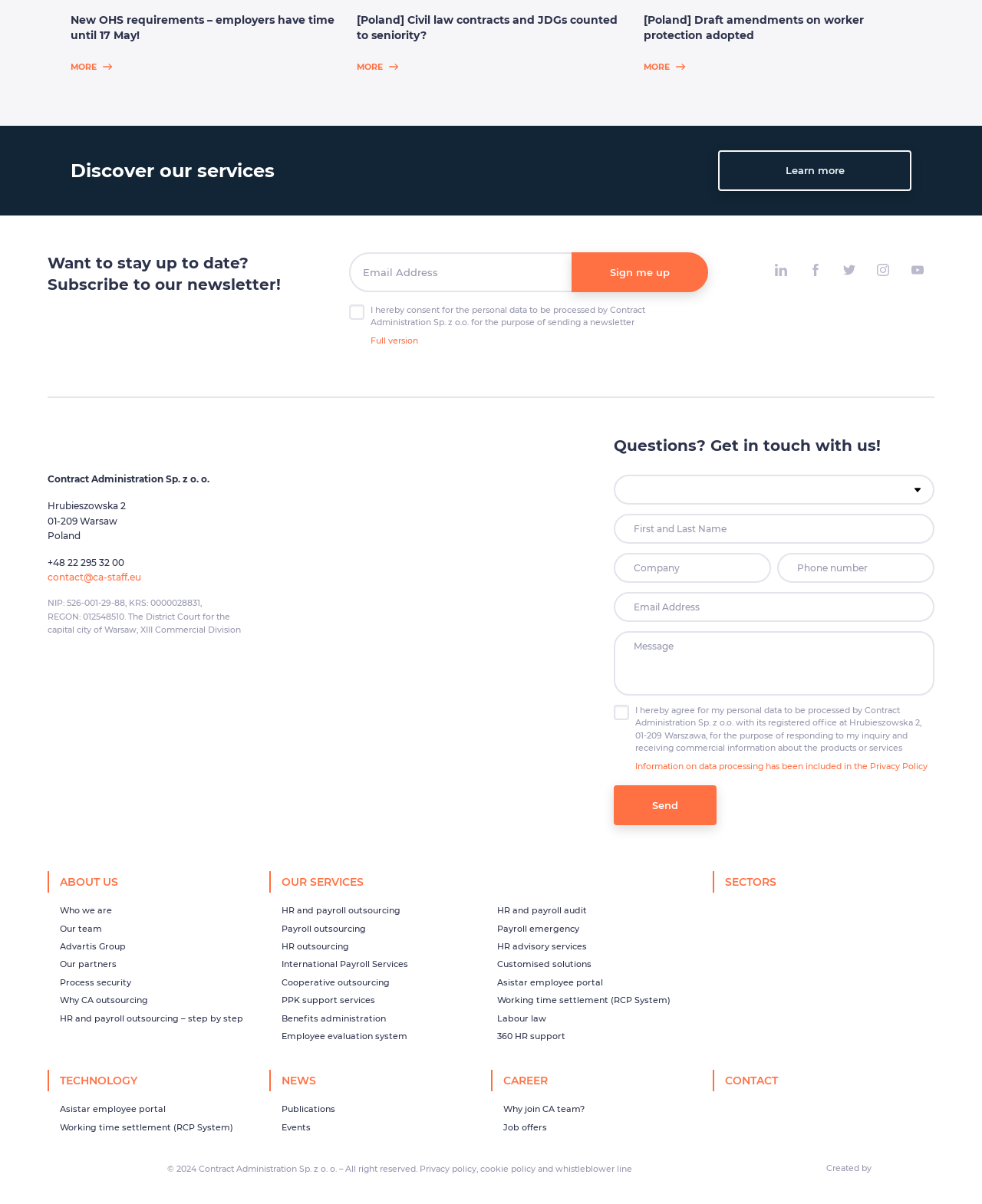Show the bounding box coordinates of the region that should be clicked to follow the instruction: "Click on 'Learn more' button."

[0.732, 0.125, 0.928, 0.158]